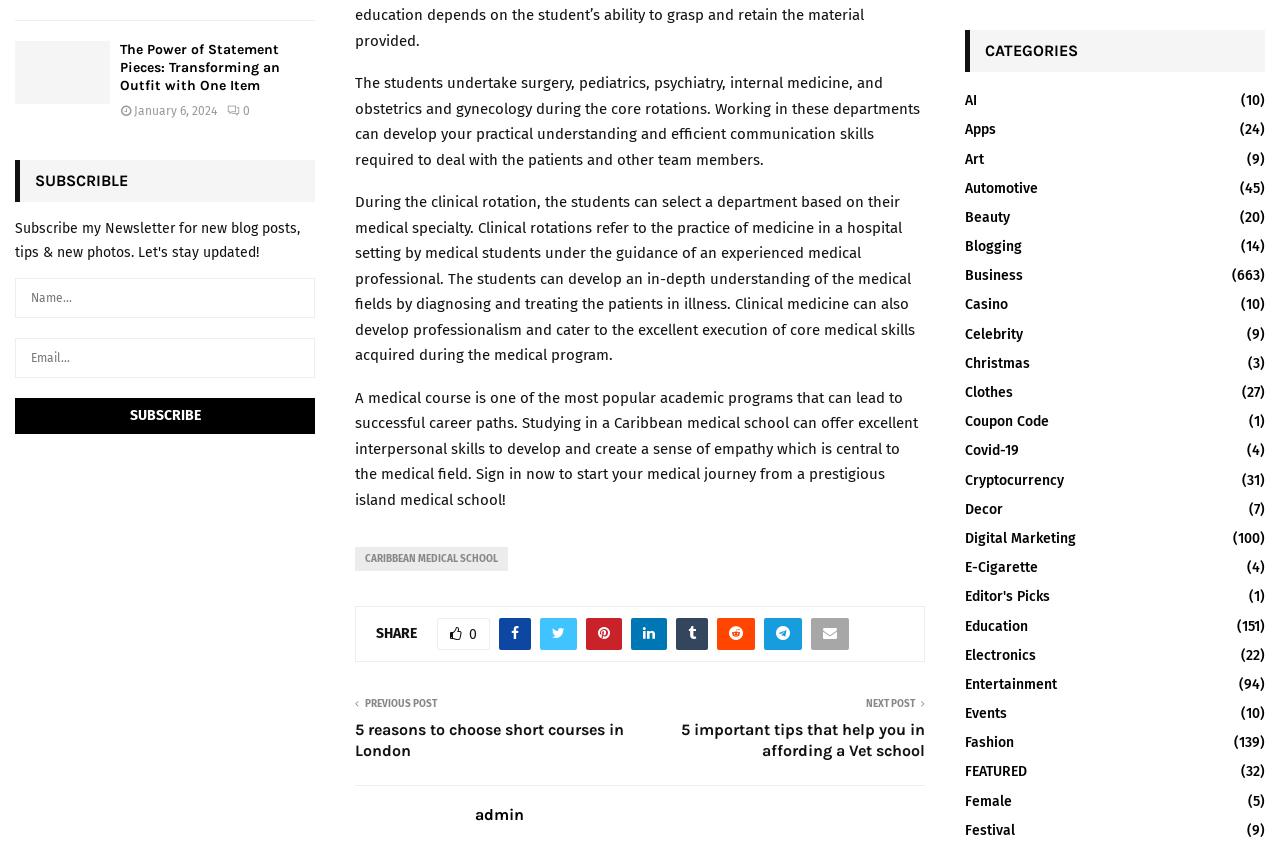What is the purpose of clinical rotations?
Based on the image, give a one-word or short phrase answer.

To develop medical skills